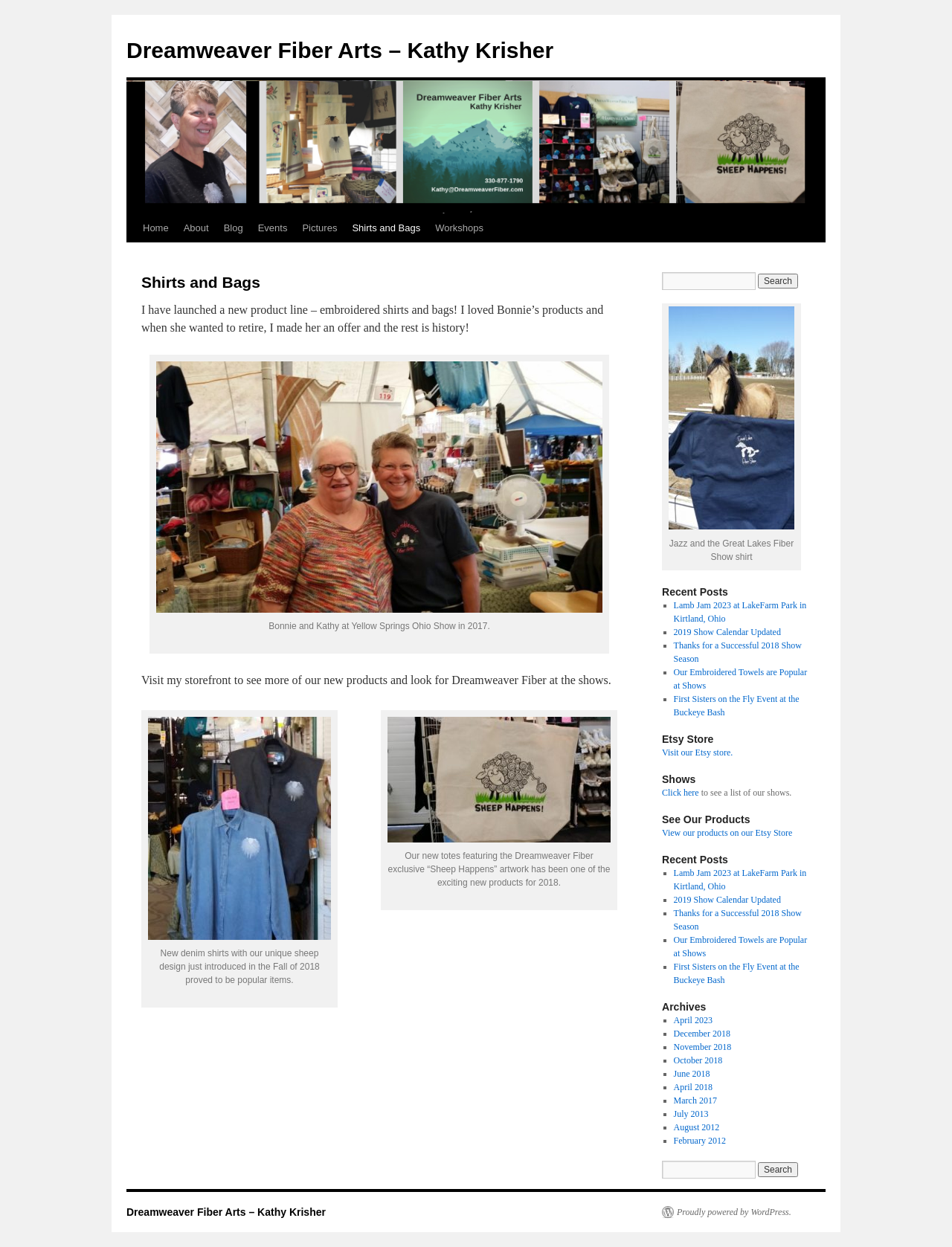Provide a one-word or brief phrase answer to the question:
What is the name of the person mentioned on this webpage?

Kathy Krisher